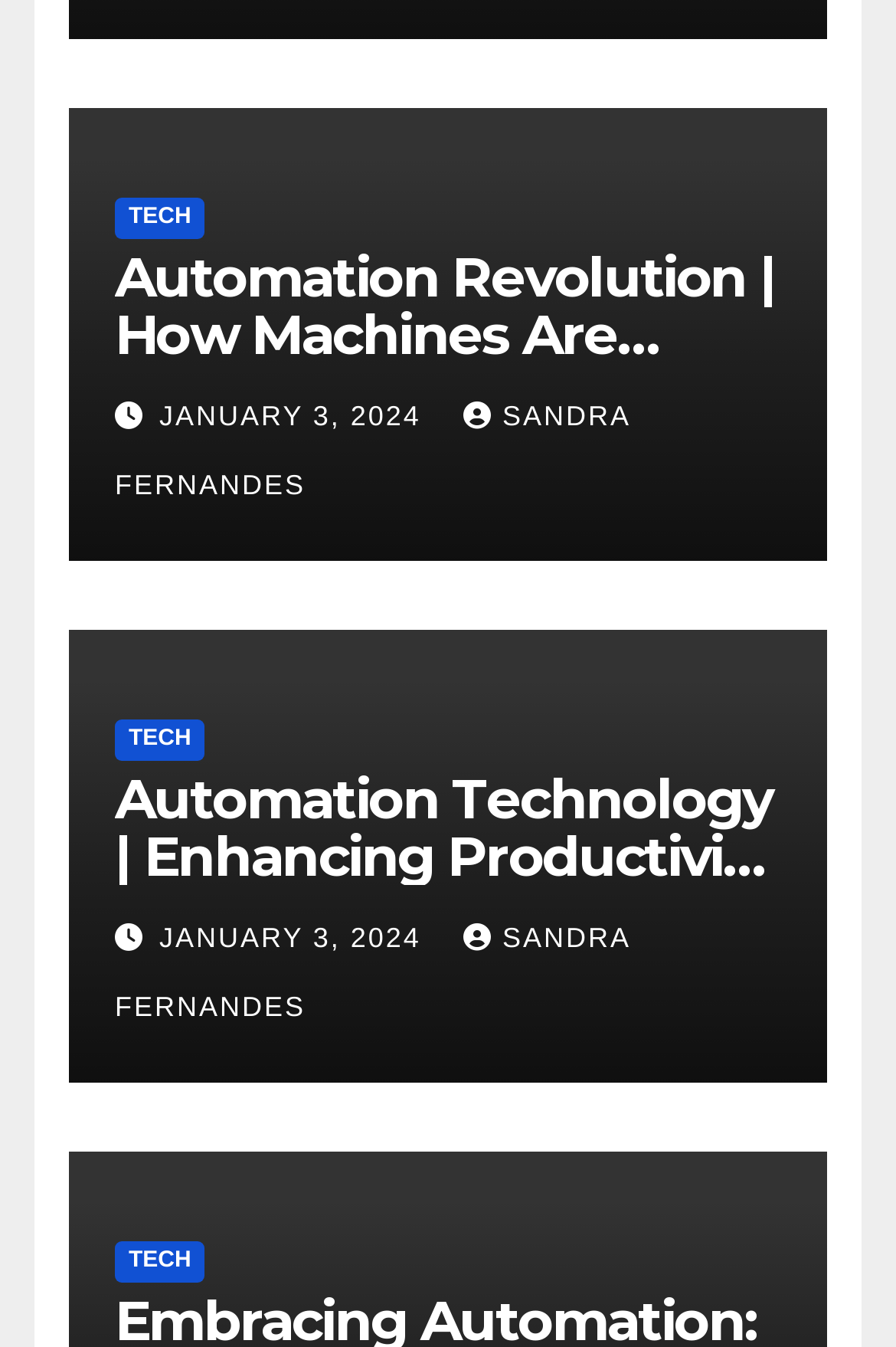Provide the bounding box coordinates of the HTML element this sentence describes: "parent_node: TECH".

[0.077, 0.467, 0.923, 0.804]